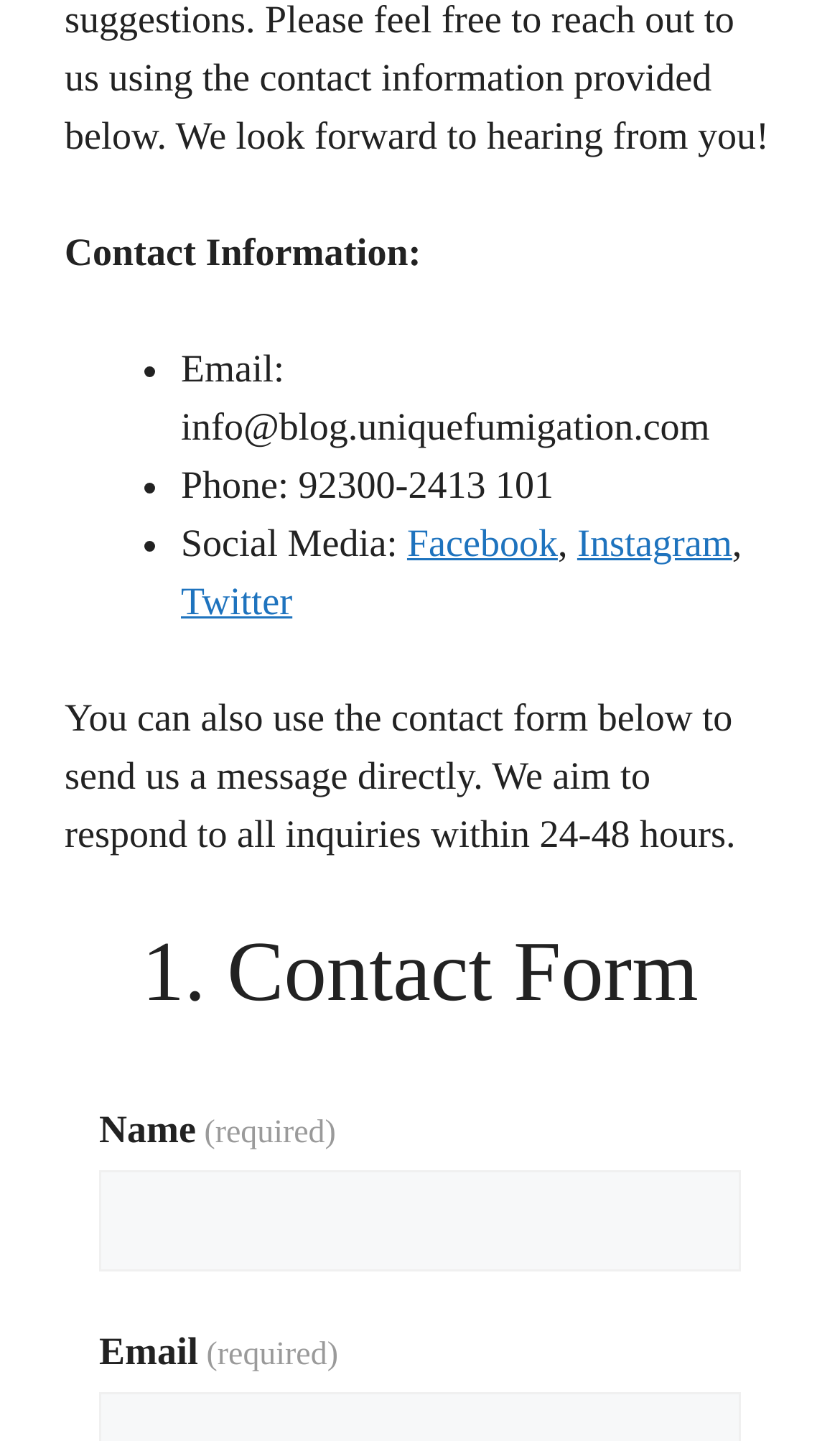What is the email address to contact?
Could you give a comprehensive explanation in response to this question?

The email address can be found in the contact information section, which is located at the top of the webpage. It is listed as 'Email: info@blog.uniquefumigation.com'.